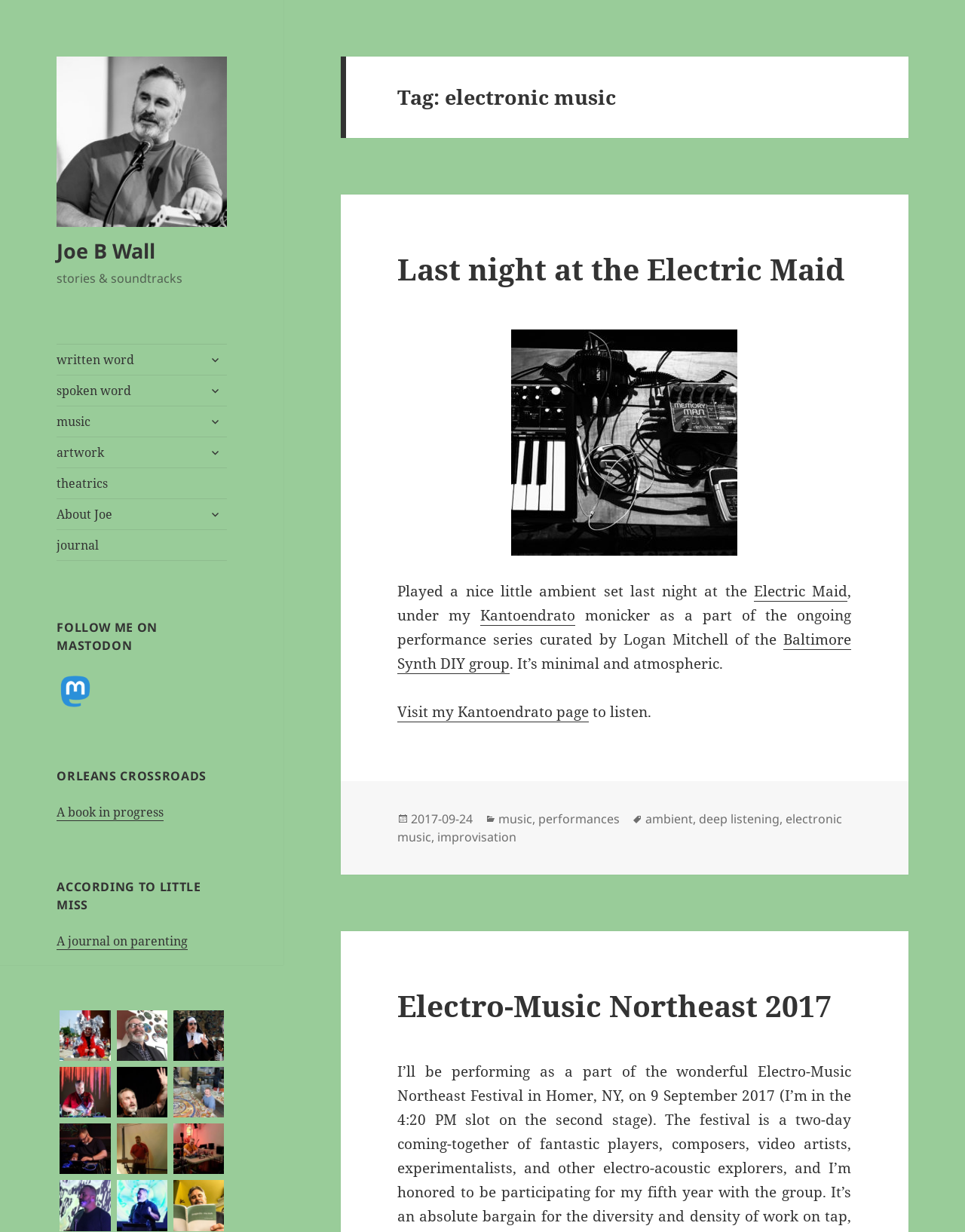What is the bounding box coordinate of the region describing 'FOLLOW ME ON MASTODON'?
Refer to the image and respond with a one-word or short-phrase answer.

[0.059, 0.502, 0.235, 0.531]